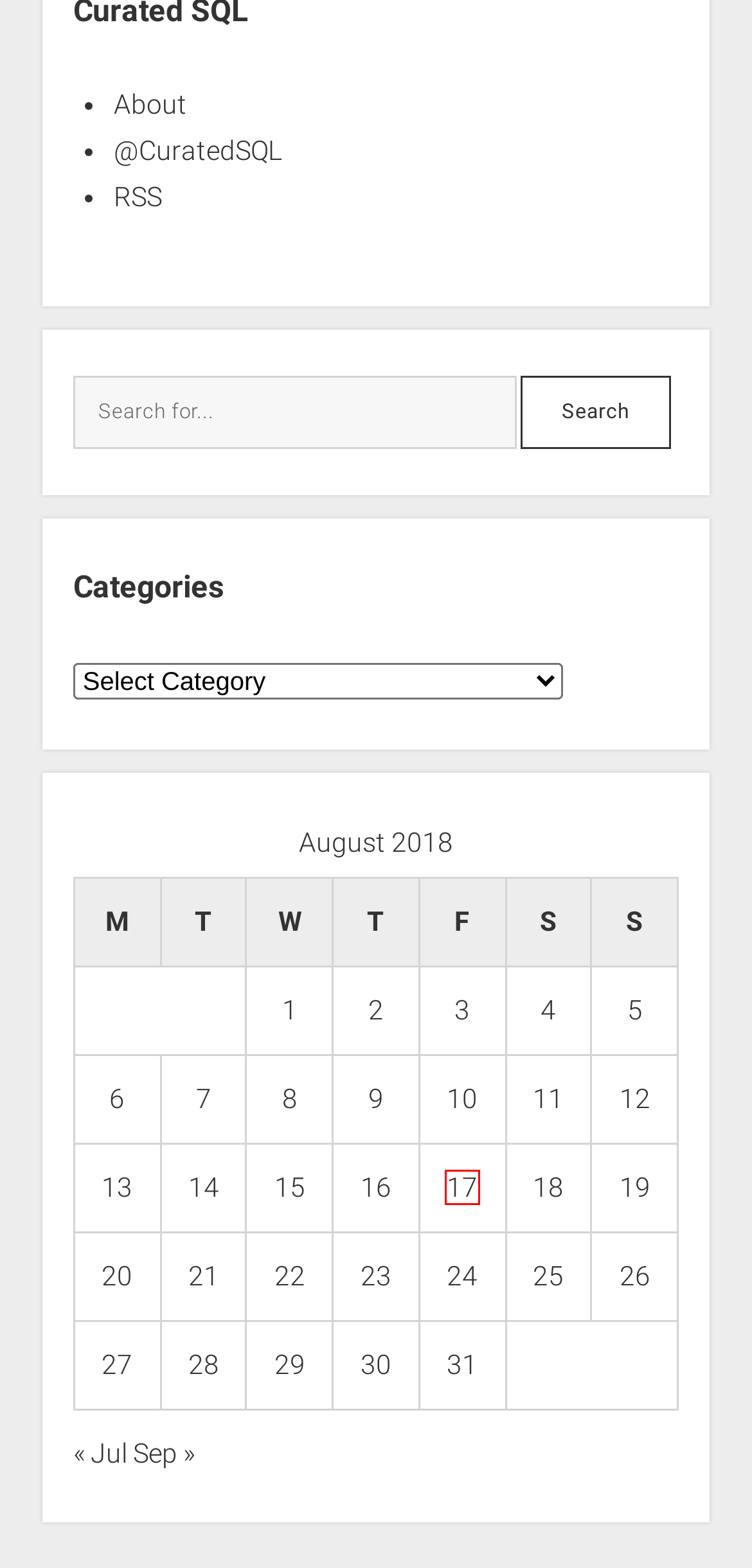Look at the screenshot of the webpage and find the element within the red bounding box. Choose the webpage description that best fits the new webpage that will appear after clicking the element. Here are the candidates:
A. 2018-08-16 – Curated SQL
B. 2018-08-14 – Curated SQL
C. 2018-08-08 – Curated SQL
D. 2018-08-03 – Curated SQL
E. September 2018 – Curated SQL
F. 2018-08-29 – Curated SQL
G. 2018-08-17 – Curated SQL
H. 2018-08-15 – Curated SQL

G